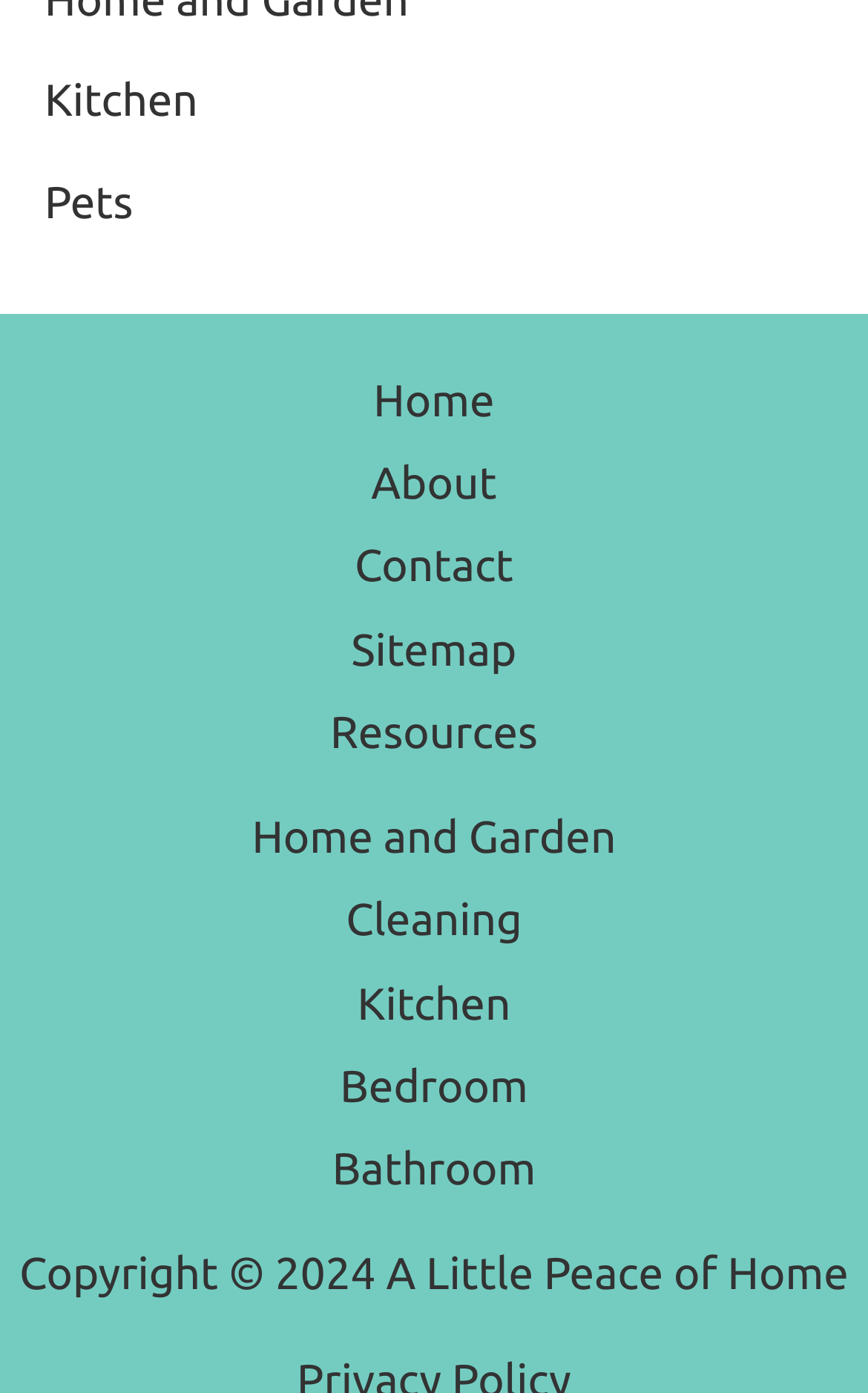Carefully examine the image and provide an in-depth answer to the question: How many navigation menus are on the webpage?

I found two navigation menus on the webpage, one is the footer menu and the other is the menu in the footer widget, so there are 2 navigation menus in total.